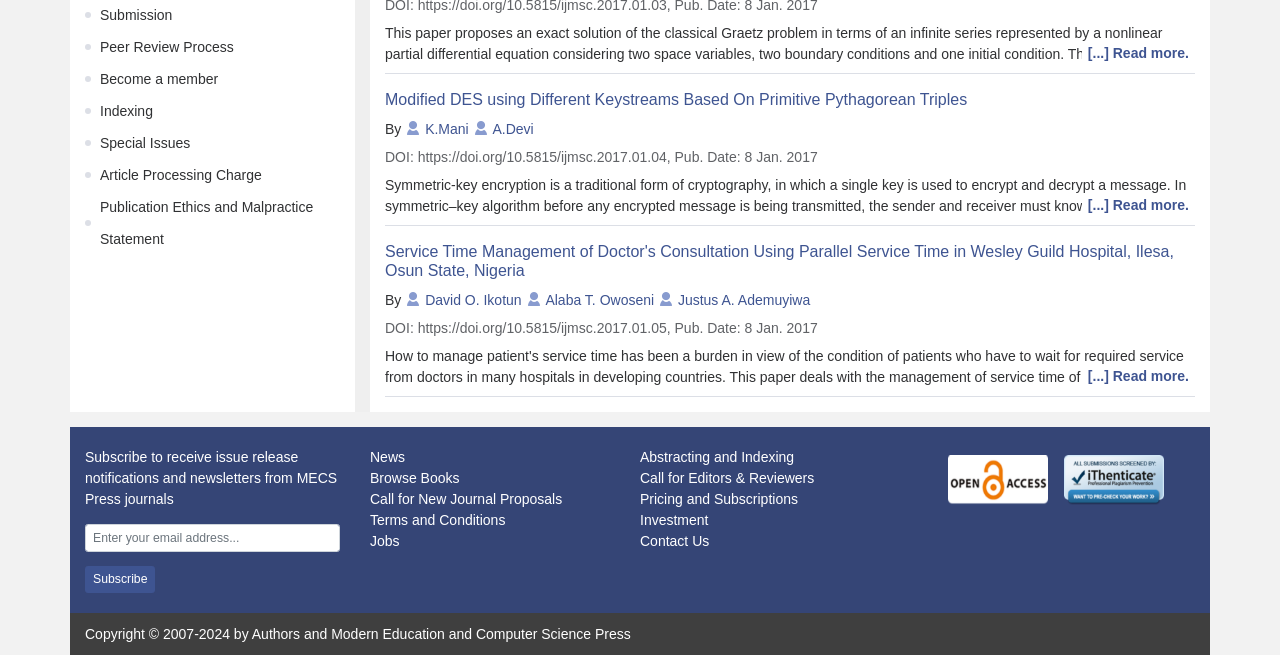Please provide the bounding box coordinates for the UI element as described: "placeholder="Enter your email address..."". The coordinates must be four floats between 0 and 1, represented as [left, top, right, bottom].

[0.066, 0.8, 0.266, 0.842]